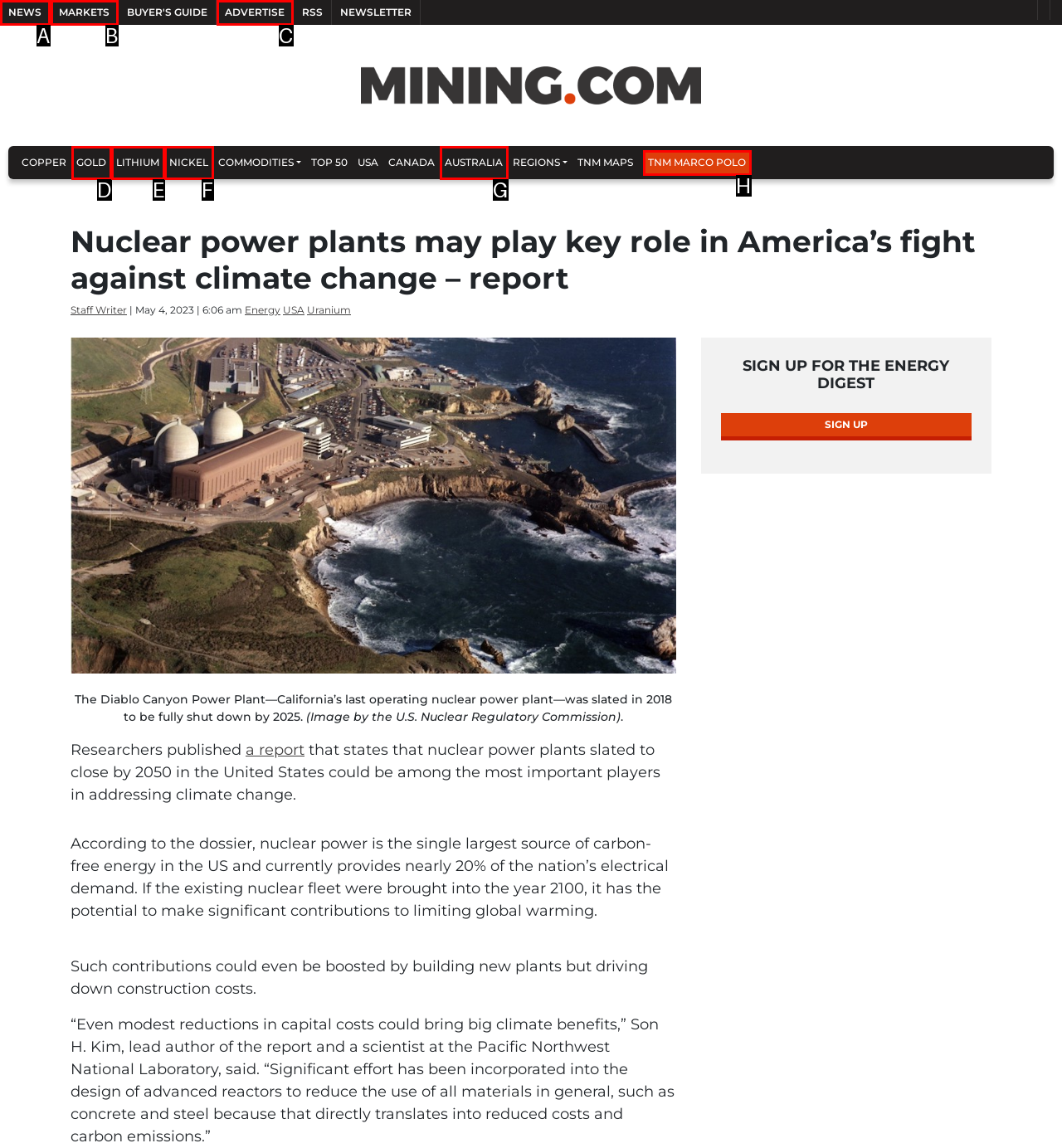Identify the HTML element that matches the description: TNM Marco Polo
Respond with the letter of the correct option.

H